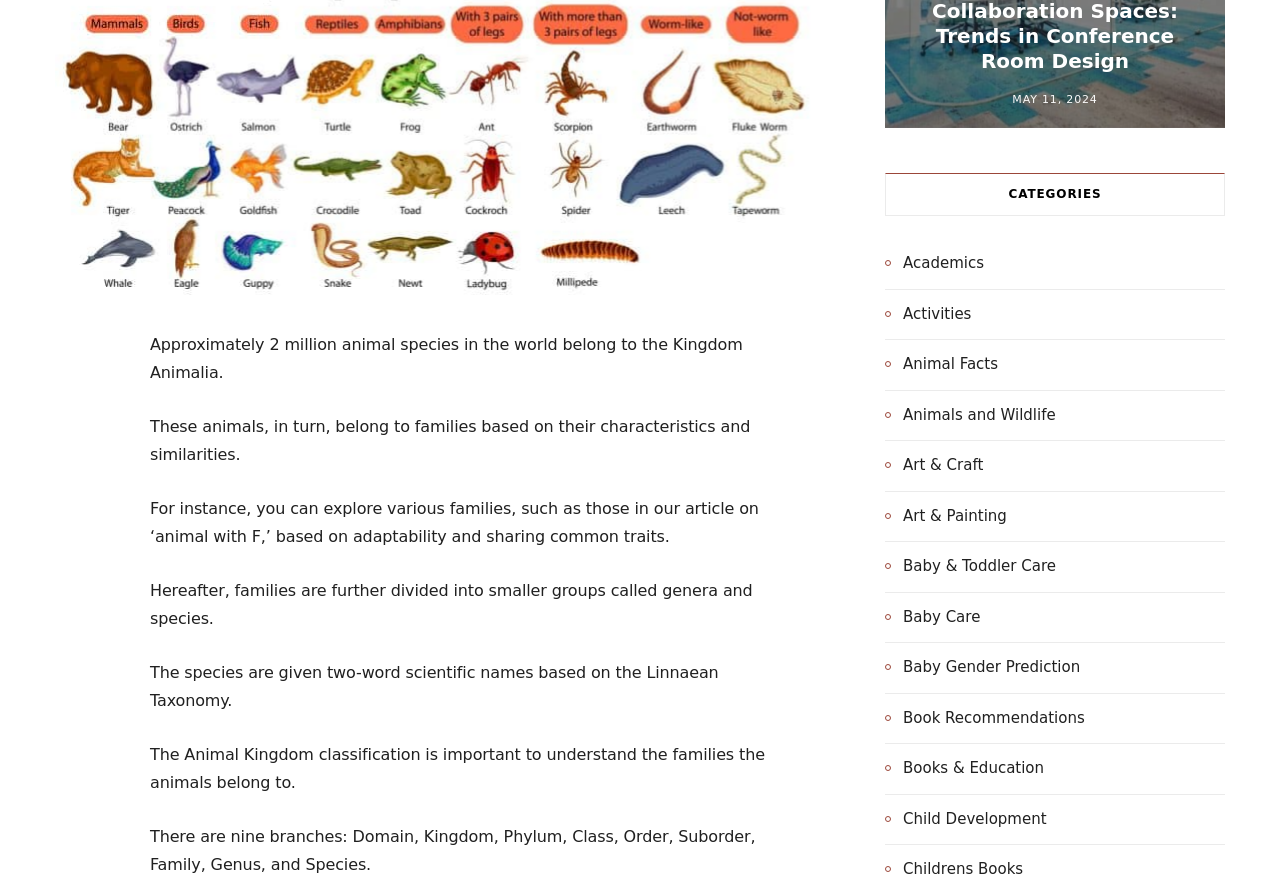Please locate the UI element described by "Baby & Toddler Care" and provide its bounding box coordinates.

[0.691, 0.631, 0.825, 0.66]